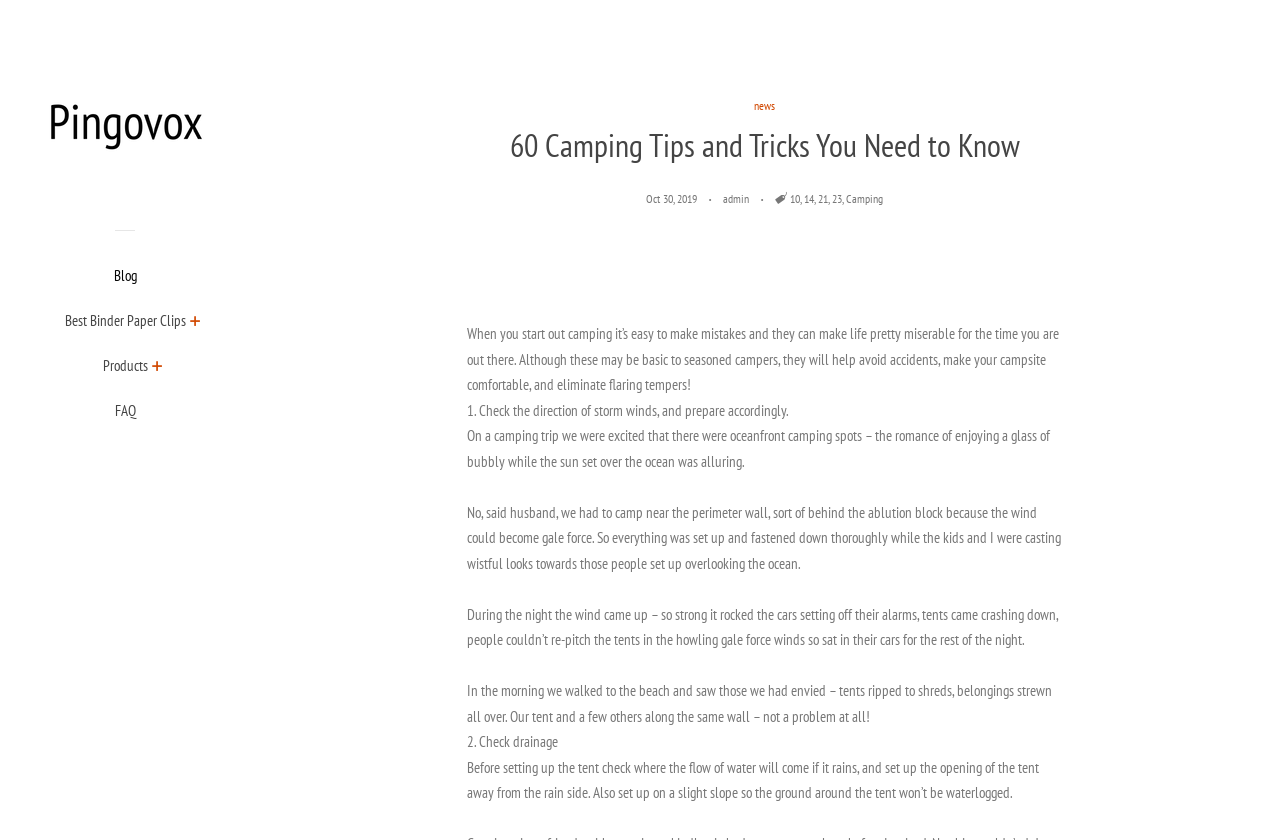How many tags are mentioned in the article?
Using the information from the image, give a concise answer in one word or a short phrase.

5